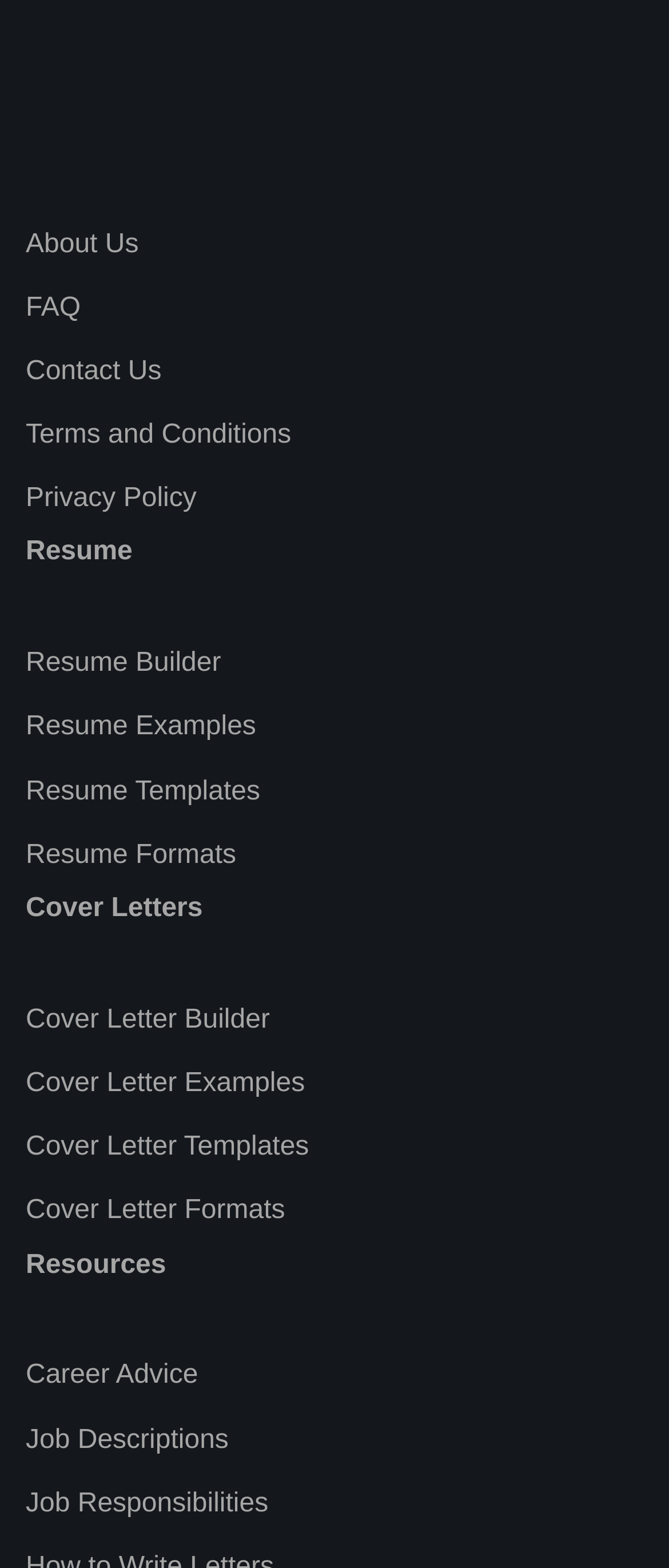Please identify the bounding box coordinates of the element's region that I should click in order to complete the following instruction: "Search for articles". The bounding box coordinates consist of four float numbers between 0 and 1, i.e., [left, top, right, bottom].

None